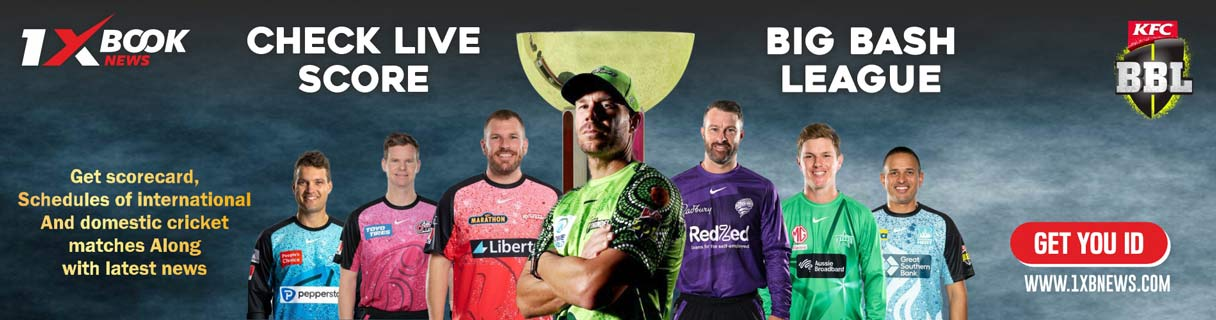Describe thoroughly the contents of the image.

The image showcases a vibrant promotional banner for the Big Bash League, prominently displayed with the text "CHECK LIVE SCORE" and "BIG BASH LEAGUE" at the top. It features a diverse group of cricket players in colorful team jerseys standing in front of a trophy, emphasizing the competitive spirit of the league. Each player represents different teams, highlighting the excitement of the matches, alongside the slogan encouraging fans to get scorecards and schedules for both international and domestic games. The banner also includes a call to action, "GET YOU ID," directing viewers to visit the website for more information. This dynamic composition captures the energy and enthusiasm surrounding cricket, a beloved sport, especially in Australia.